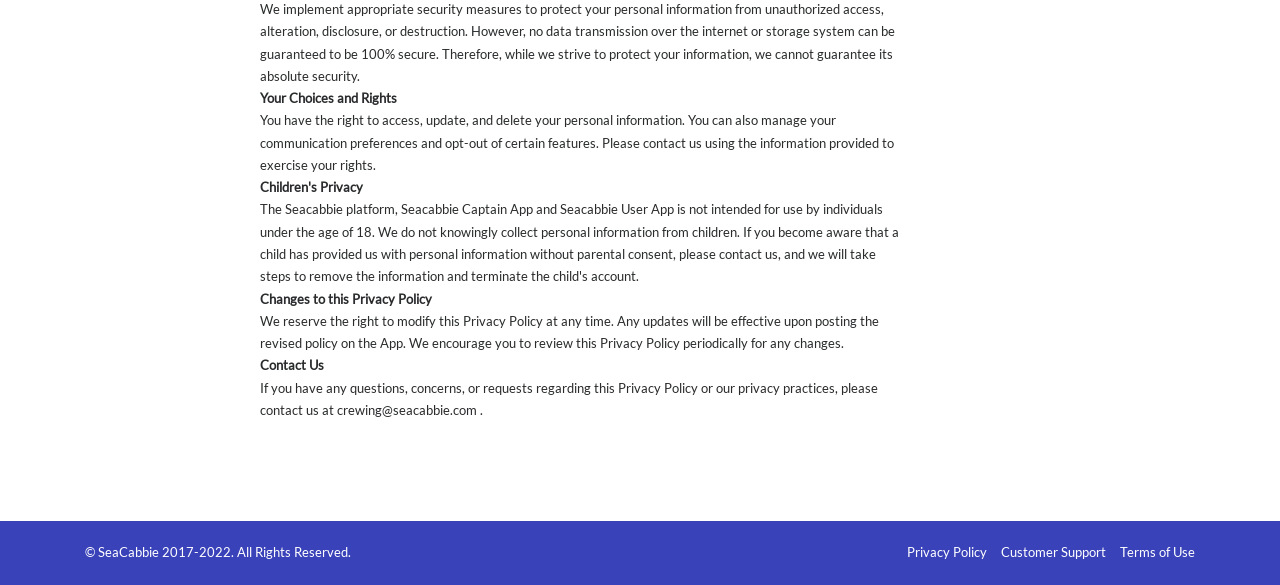Determine the bounding box coordinates (top-left x, top-left y, bottom-right x, bottom-right y) of the UI element described in the following text: Terms of Use

[0.867, 0.93, 0.934, 0.958]